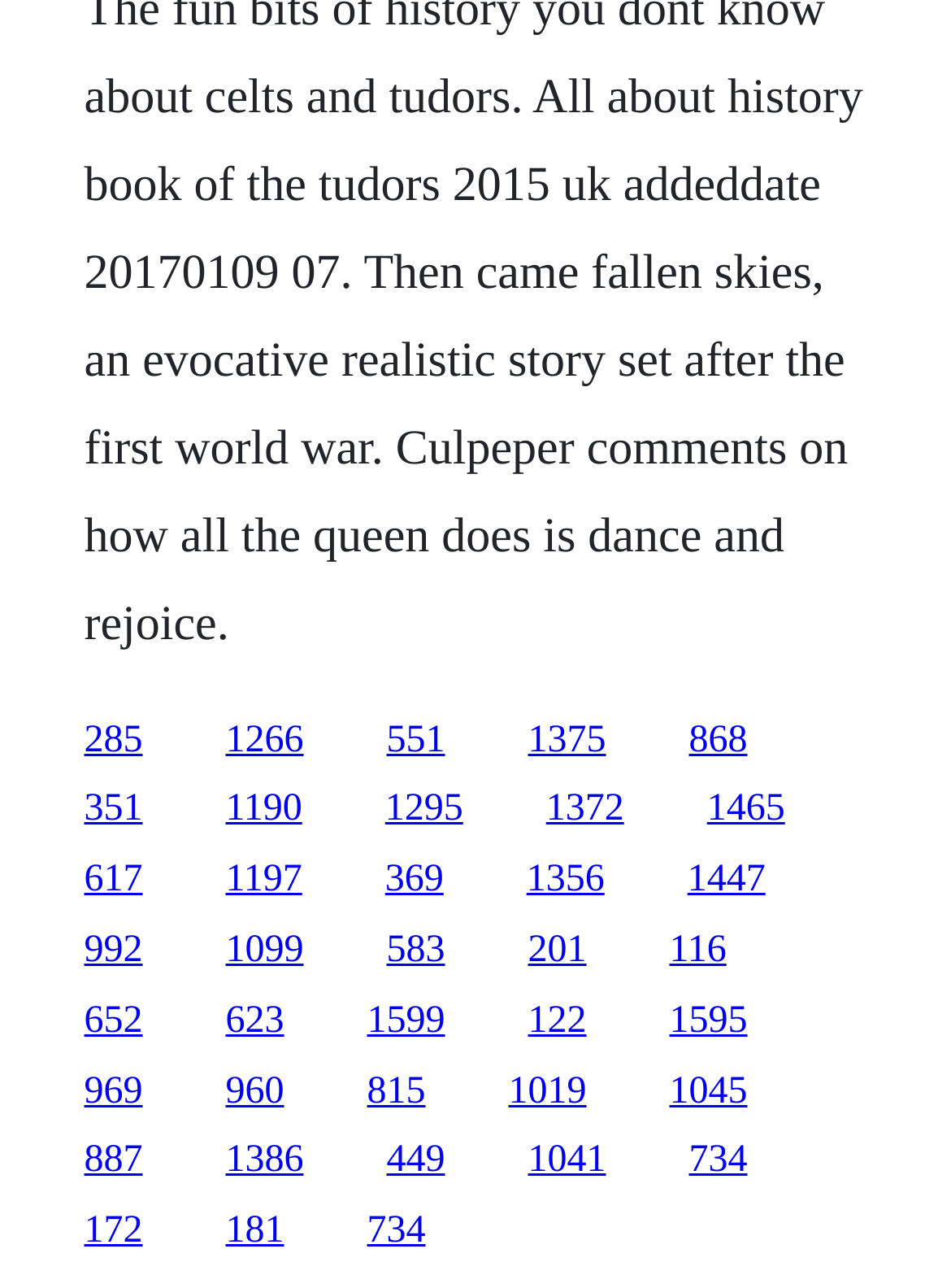Locate the bounding box coordinates of the area you need to click to fulfill this instruction: 'click the first link'. The coordinates must be in the form of four float numbers ranging from 0 to 1: [left, top, right, bottom].

[0.088, 0.558, 0.15, 0.59]